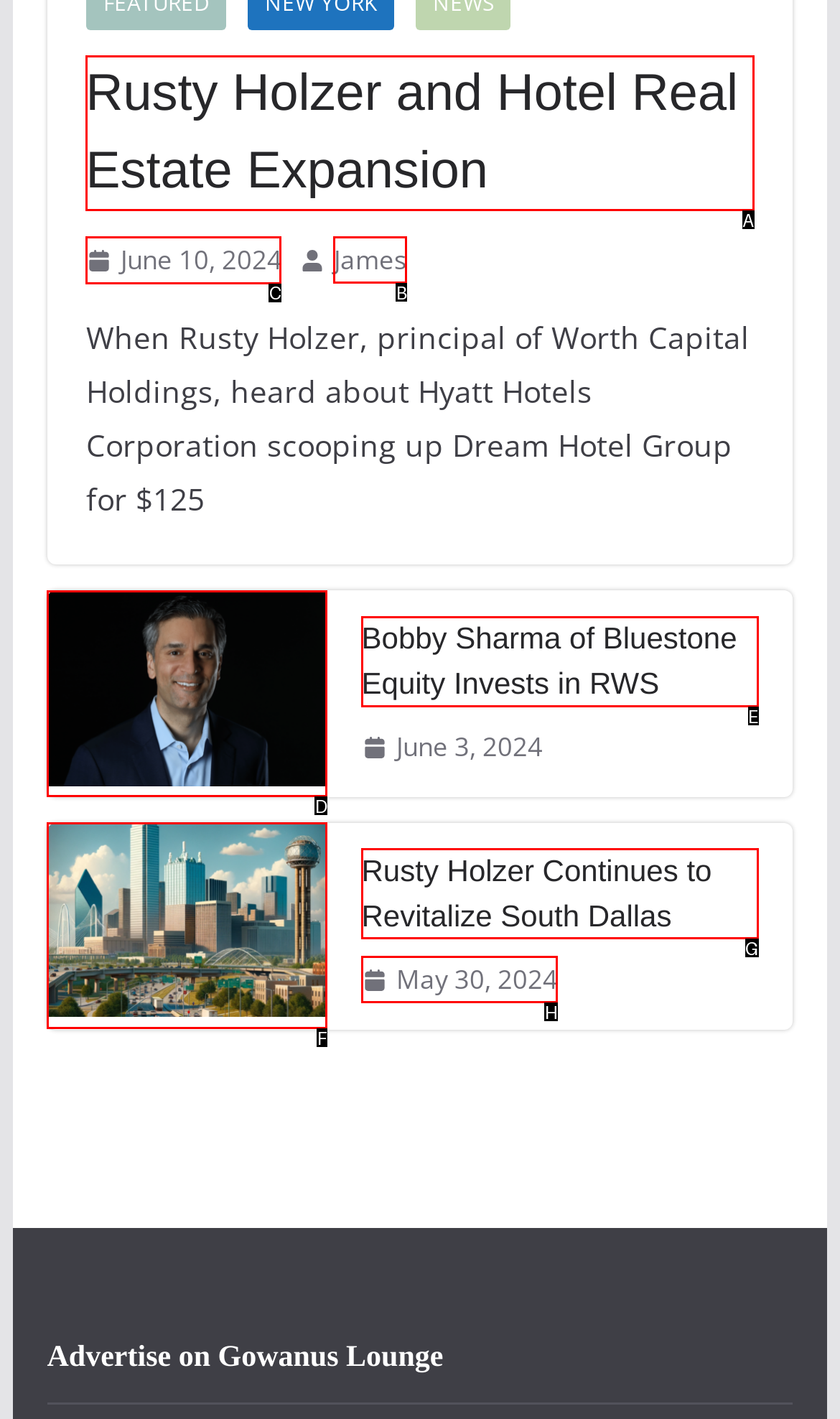Decide which HTML element to click to complete the task: View the article published on June 10, 2024 Provide the letter of the appropriate option.

C